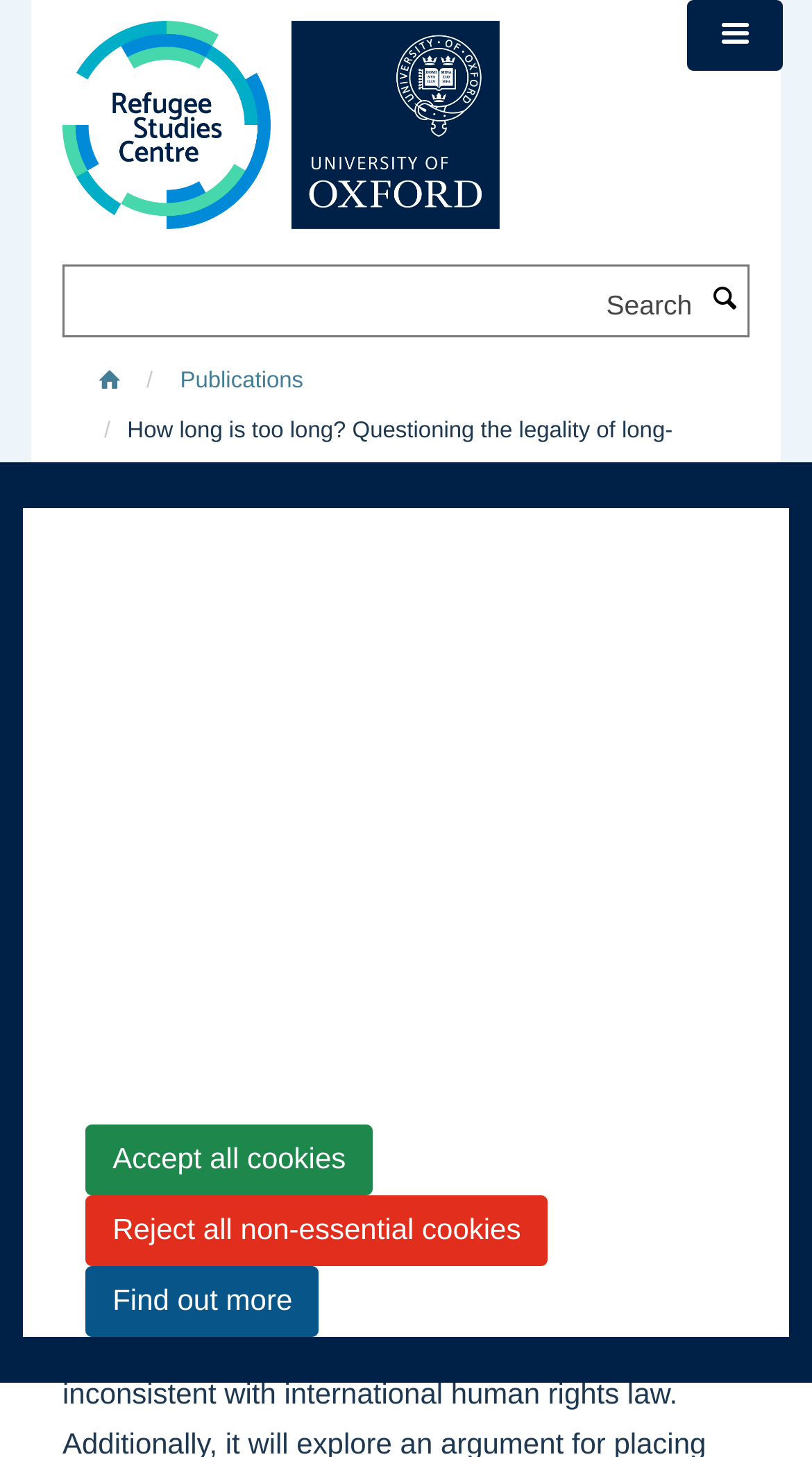Please determine the bounding box coordinates of the section I need to click to accomplish this instruction: "Toggle the menu".

[0.846, 0.0, 0.963, 0.049]